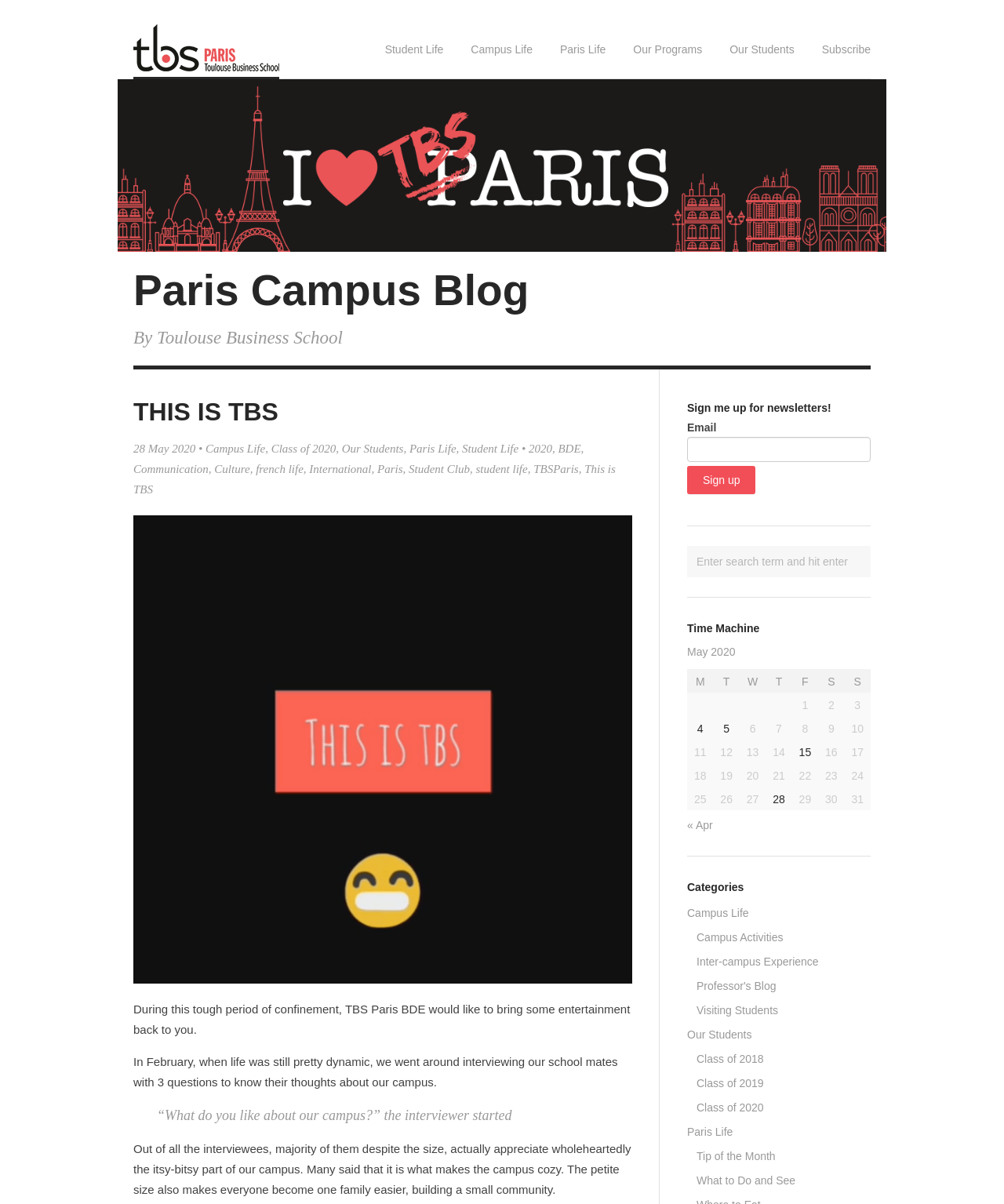How many links are there in the 'Time Machine' section?
Observe the image and answer the question with a one-word or short phrase response.

2